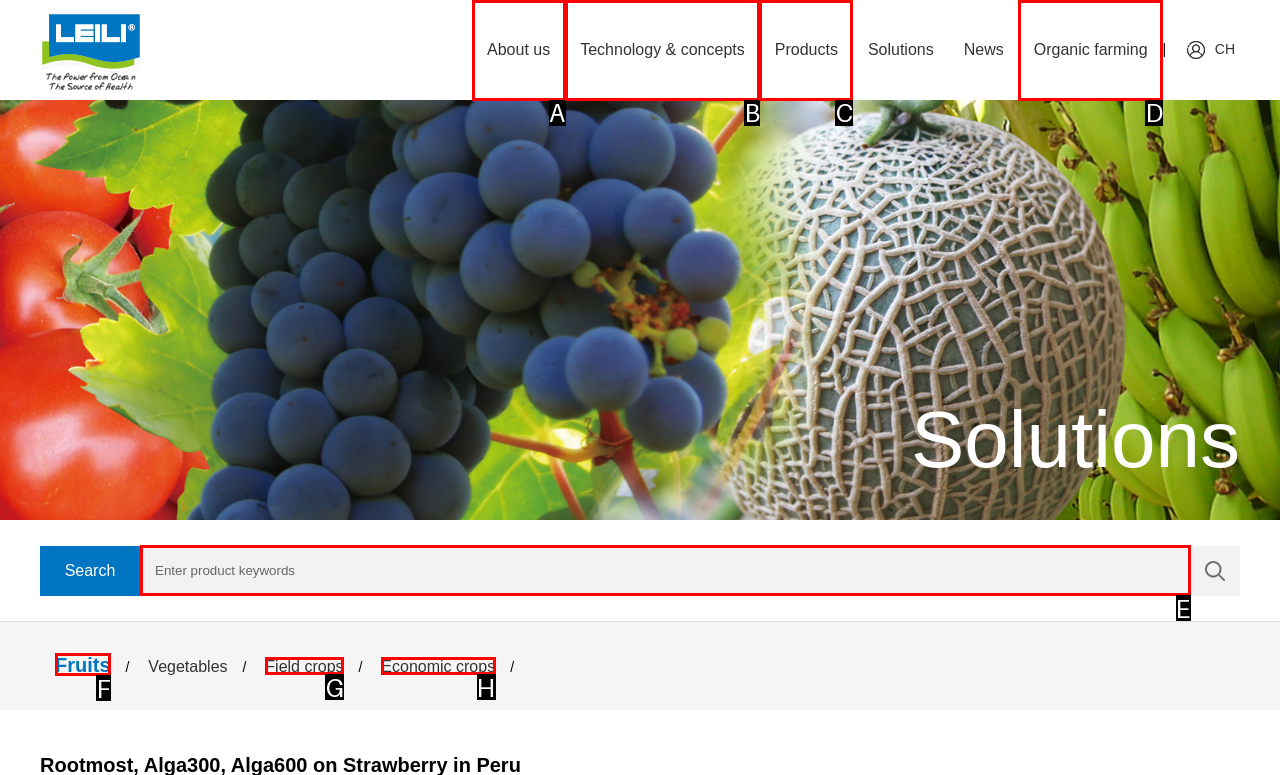Identify which HTML element matches the description: name="KeyWord" placeholder="Enter product keywords". Answer with the correct option's letter.

E